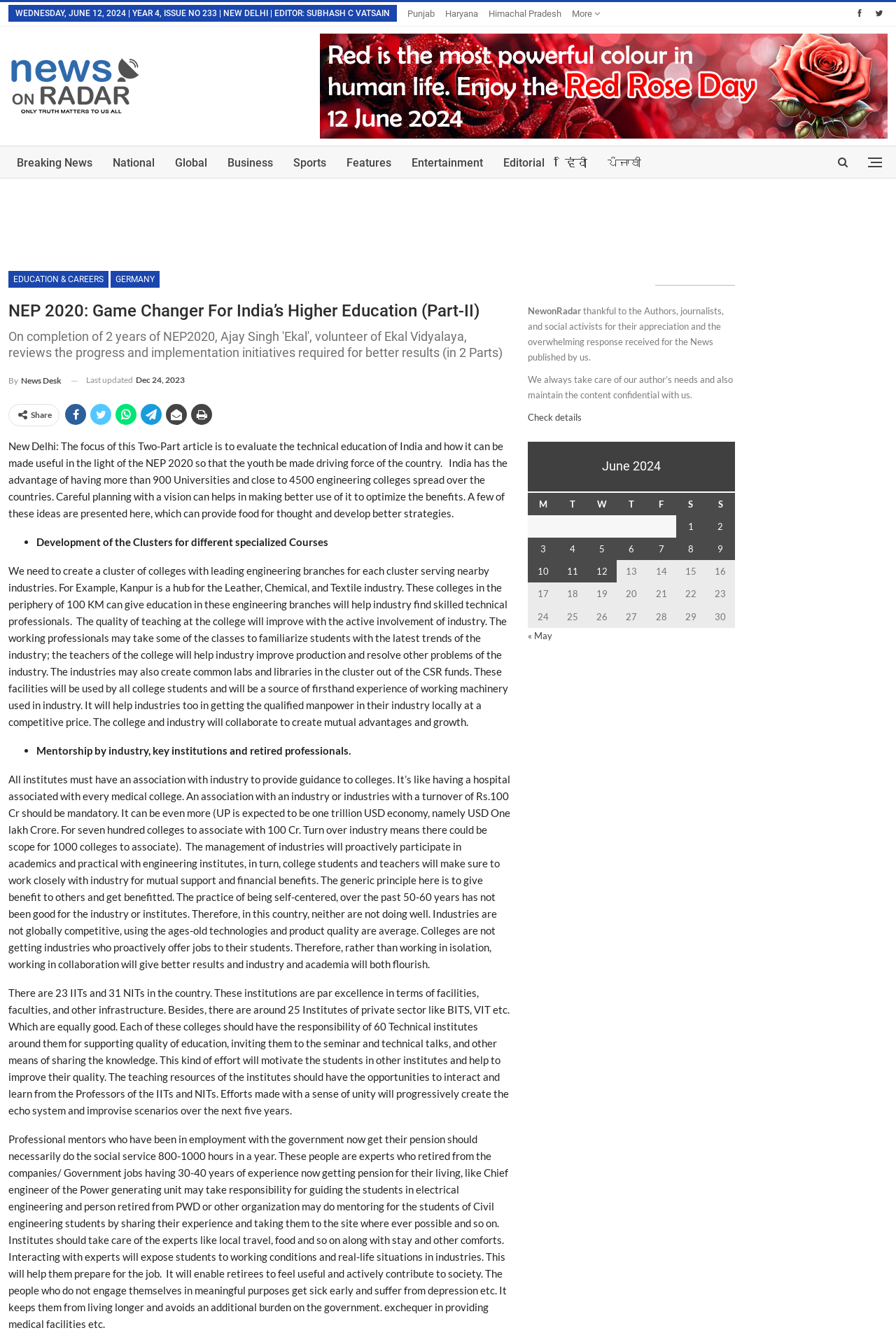Locate the bounding box coordinates of the clickable area needed to fulfill the instruction: "Click on the 'Breaking News' link".

[0.009, 0.109, 0.112, 0.134]